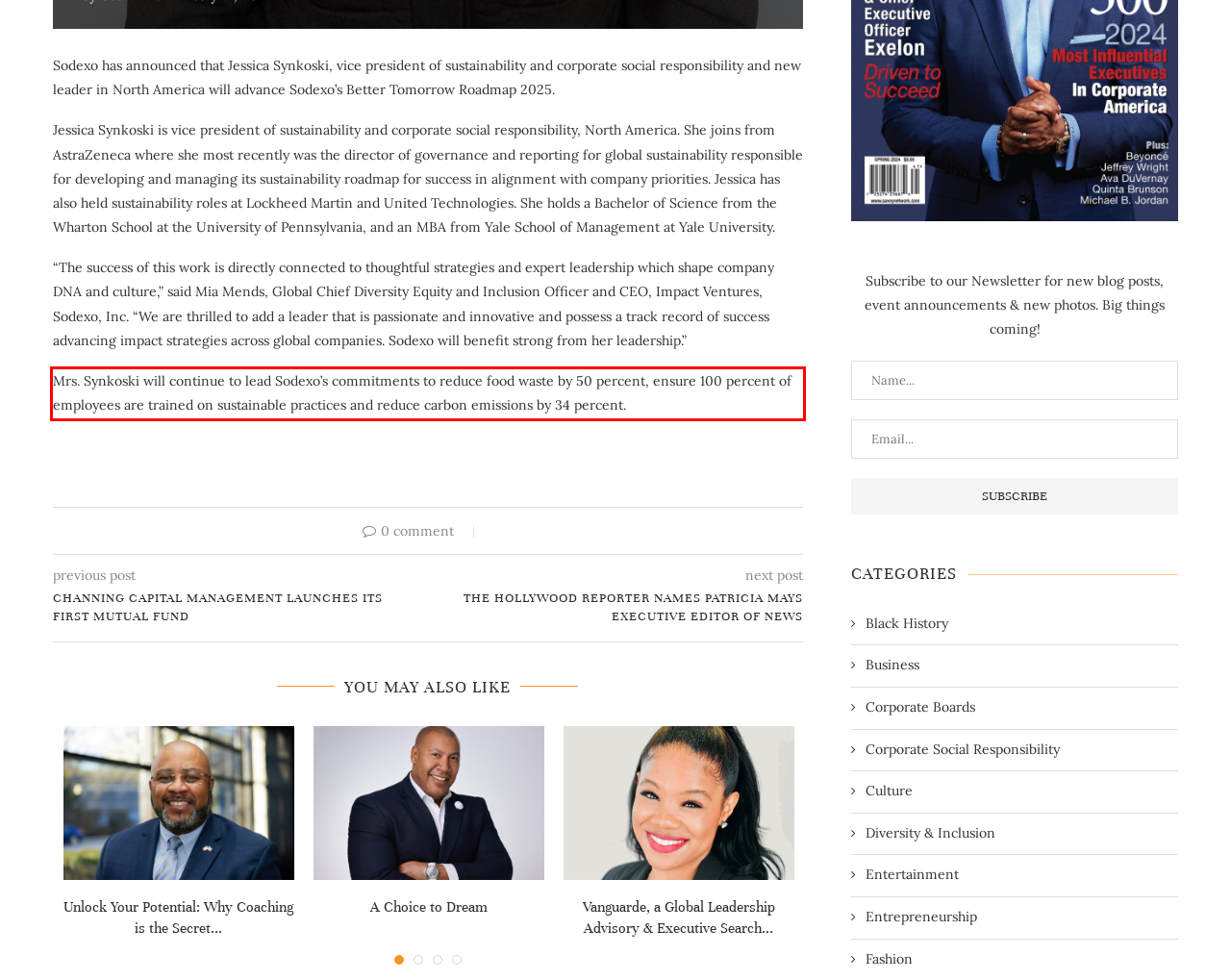With the given screenshot of a webpage, locate the red rectangle bounding box and extract the text content using OCR.

Mrs. Synkoski will continue to lead Sodexo’s commitments to reduce food waste by 50 percent, ensure 100 percent of employees are trained on sustainable practices and reduce carbon emissions by 34 percent.